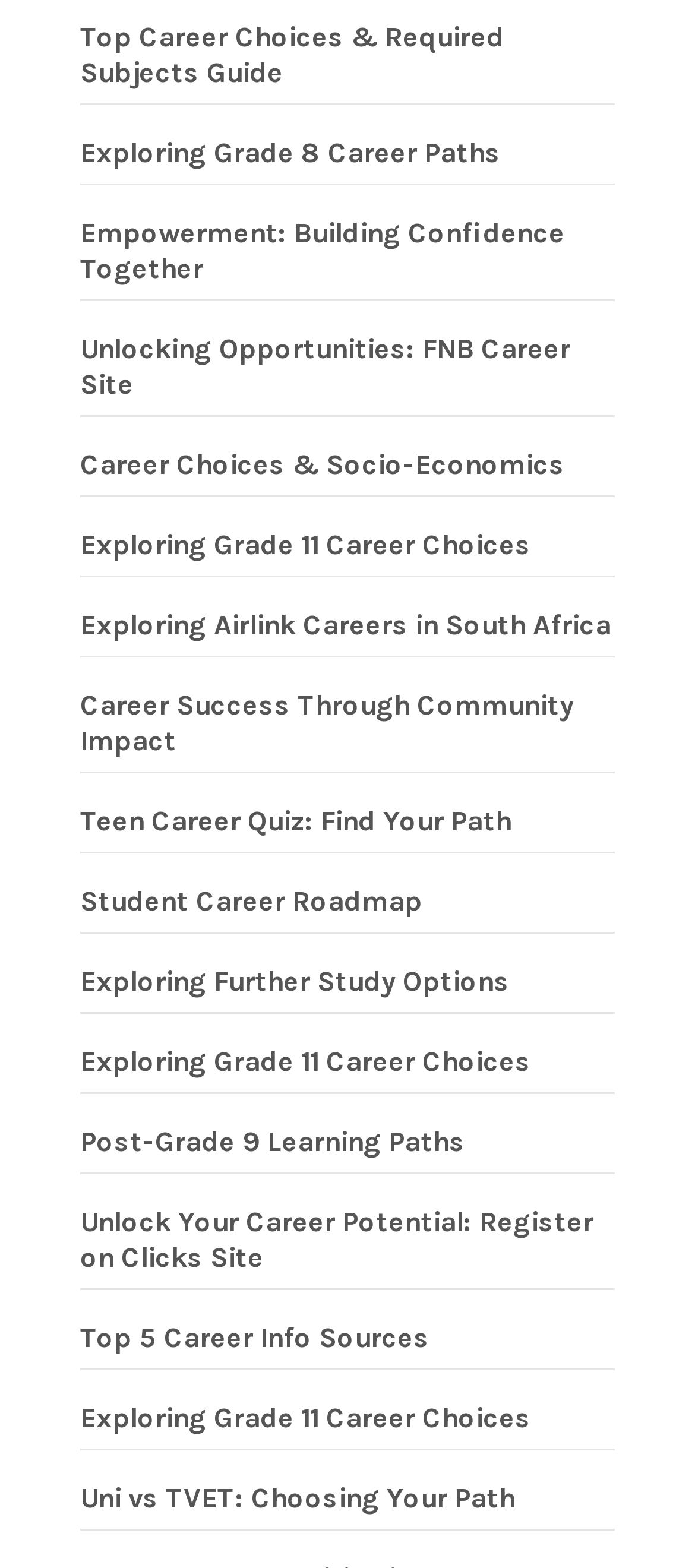Please identify the bounding box coordinates of the element's region that I should click in order to complete the following instruction: "Register on Clicks Site to unlock your career potential". The bounding box coordinates consist of four float numbers between 0 and 1, i.e., [left, top, right, bottom].

[0.115, 0.769, 0.854, 0.813]